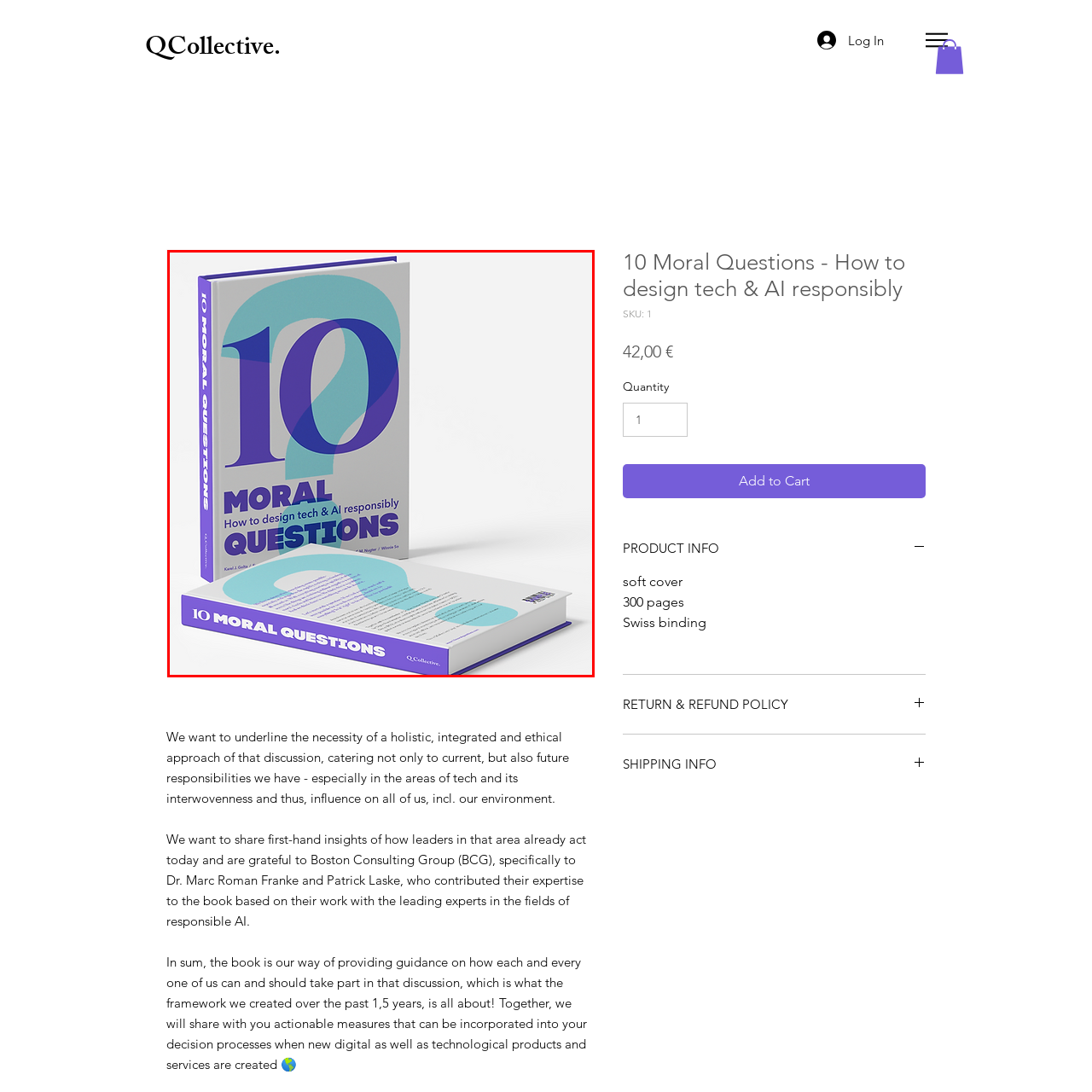Give an in-depth description of the picture inside the red marked area.

The image showcases the cover and spine of the book titled "10 Moral Questions - How to design tech & AI responsibly." The design features a contemporary layout with bold typography, prominently displaying the number "10" in a large, stylized font. The subtitle, "How to design tech & AI responsibly," is presented in a contrasting color, emphasizing the book's focus on ethical considerations in technology and artificial intelligence. The cover's background is minimalist, allowing the text and graphic elements to stand out, and the spine continues the visual theme with a cohesive design. This book aims to provide insights and guidelines for integrating ethical practices into the development of technology and AI.